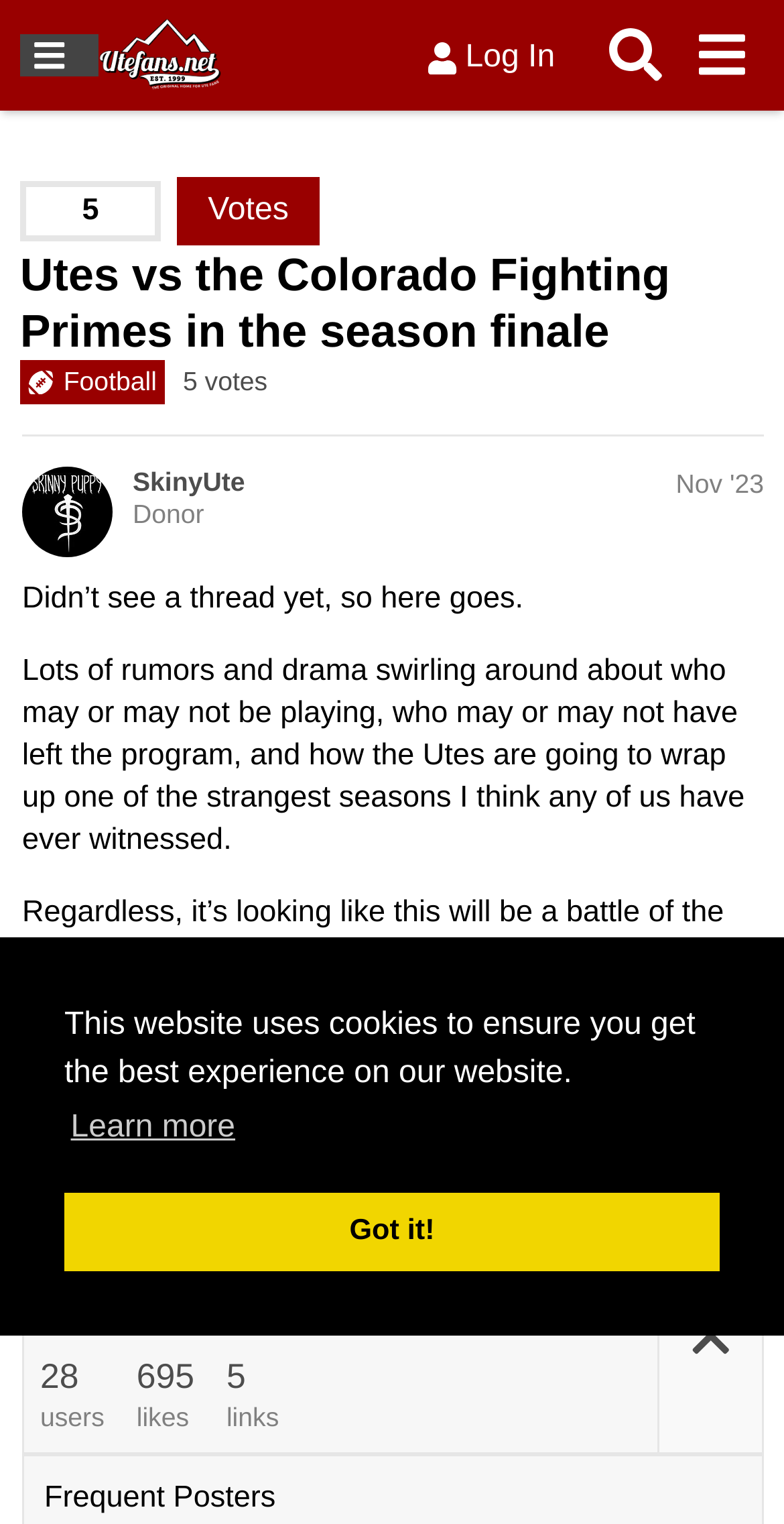Locate the bounding box coordinates of the element I should click to achieve the following instruction: "Log in to the website".

[0.516, 0.016, 0.736, 0.06]